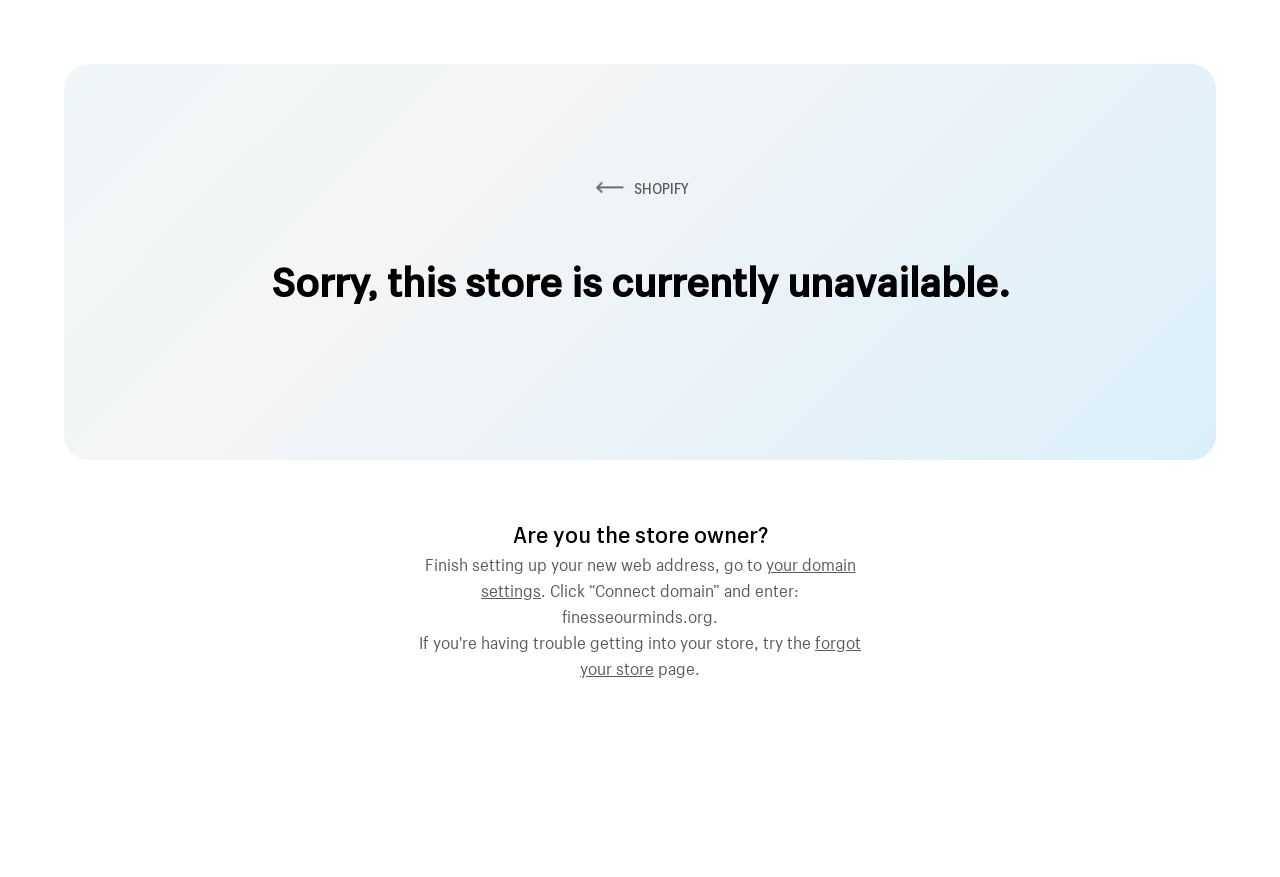What is the purpose of the 'Connect domain' button? From the image, respond with a single word or brief phrase.

To set up a new web address